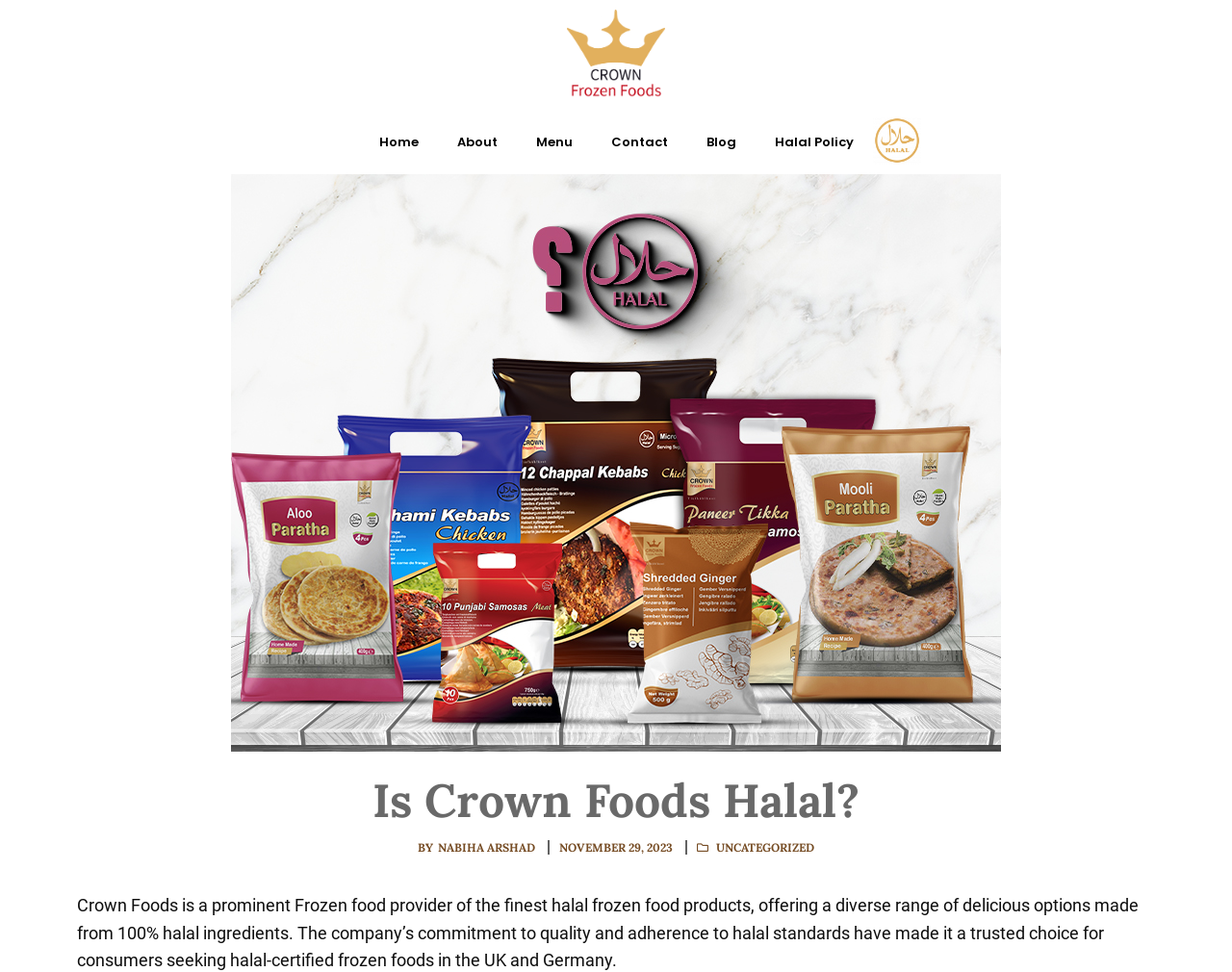Show the bounding box coordinates of the region that should be clicked to follow the instruction: "Go to the About page."

[0.355, 0.124, 0.419, 0.169]